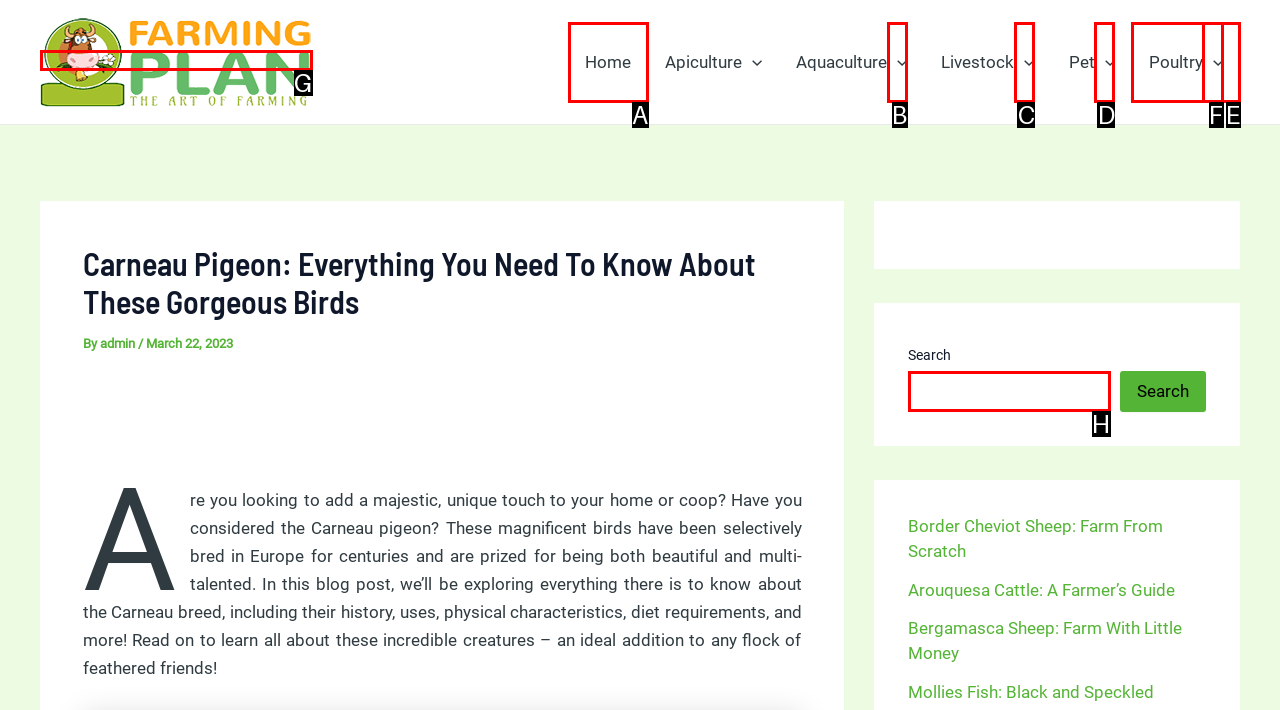Given the description: parent_node: Livestock aria-label="Menu Toggle", choose the HTML element that matches it. Indicate your answer with the letter of the option.

C